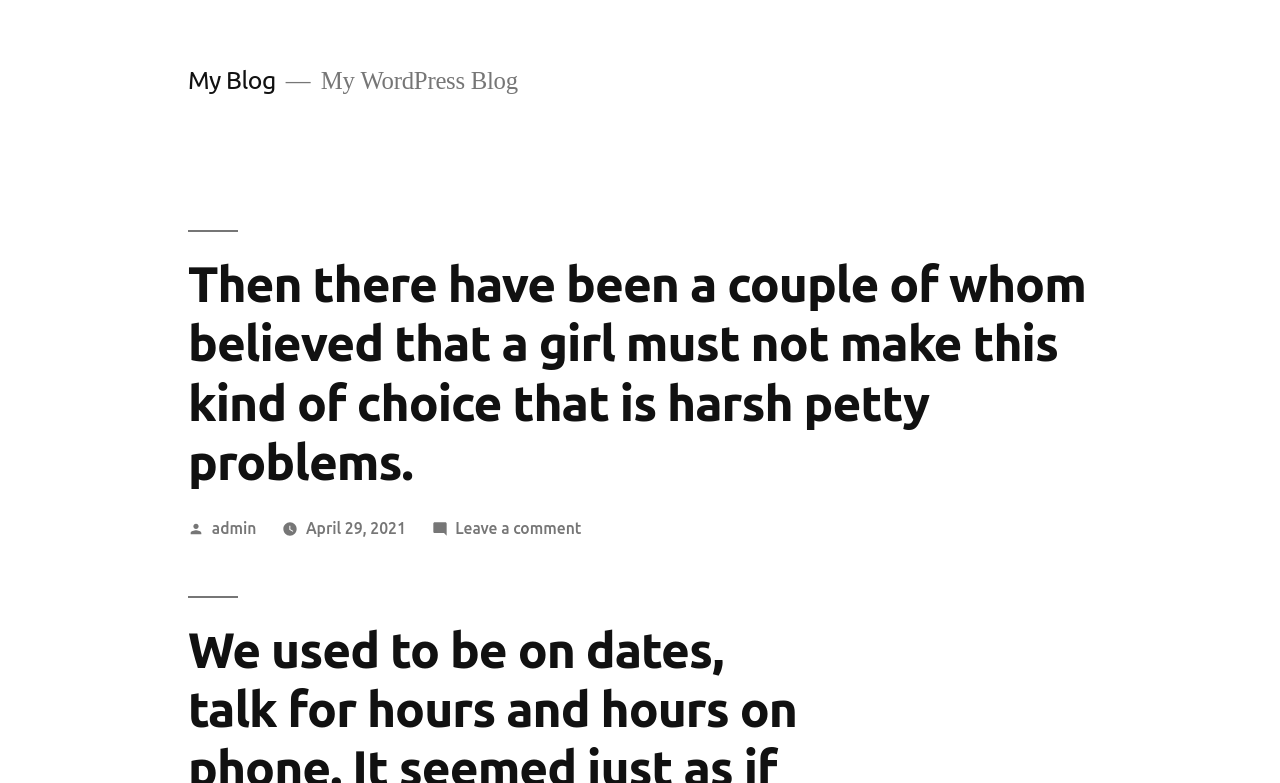Determine which piece of text is the heading of the webpage and provide it.

Then there have been a couple of whom believed that a girl must not make this kind of choice that is harsh petty problems.